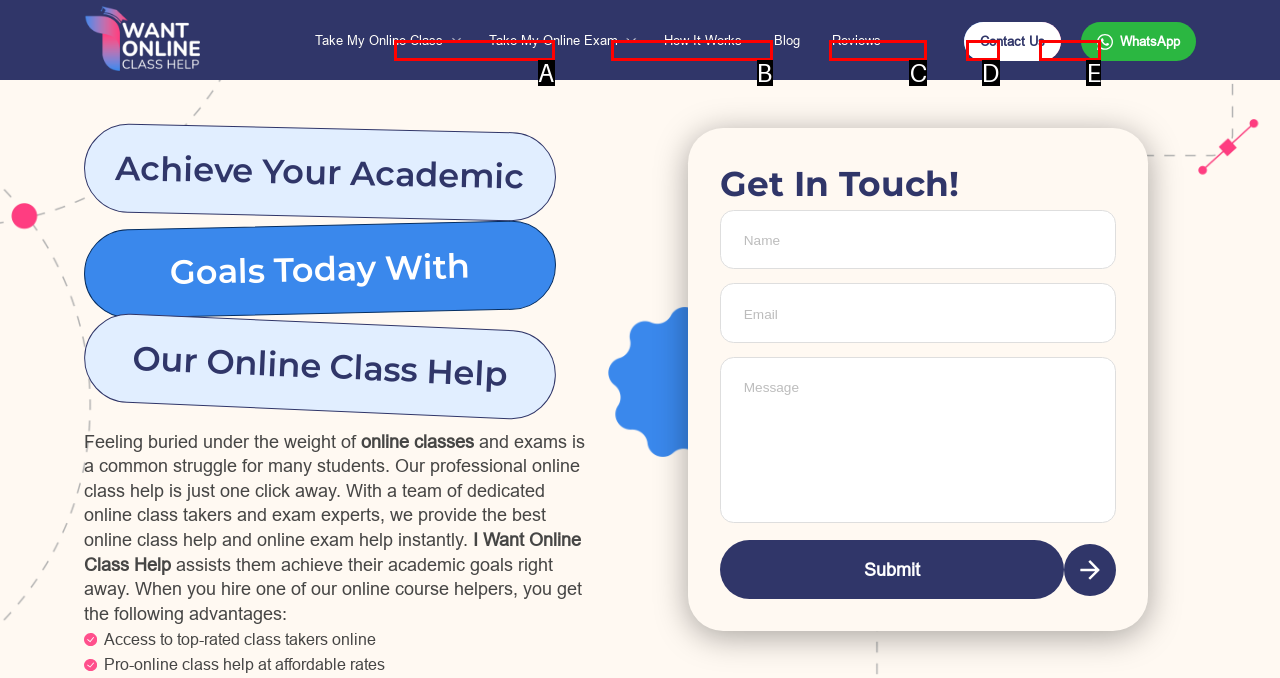From the given choices, determine which HTML element matches the description: How It Works. Reply with the appropriate letter.

C